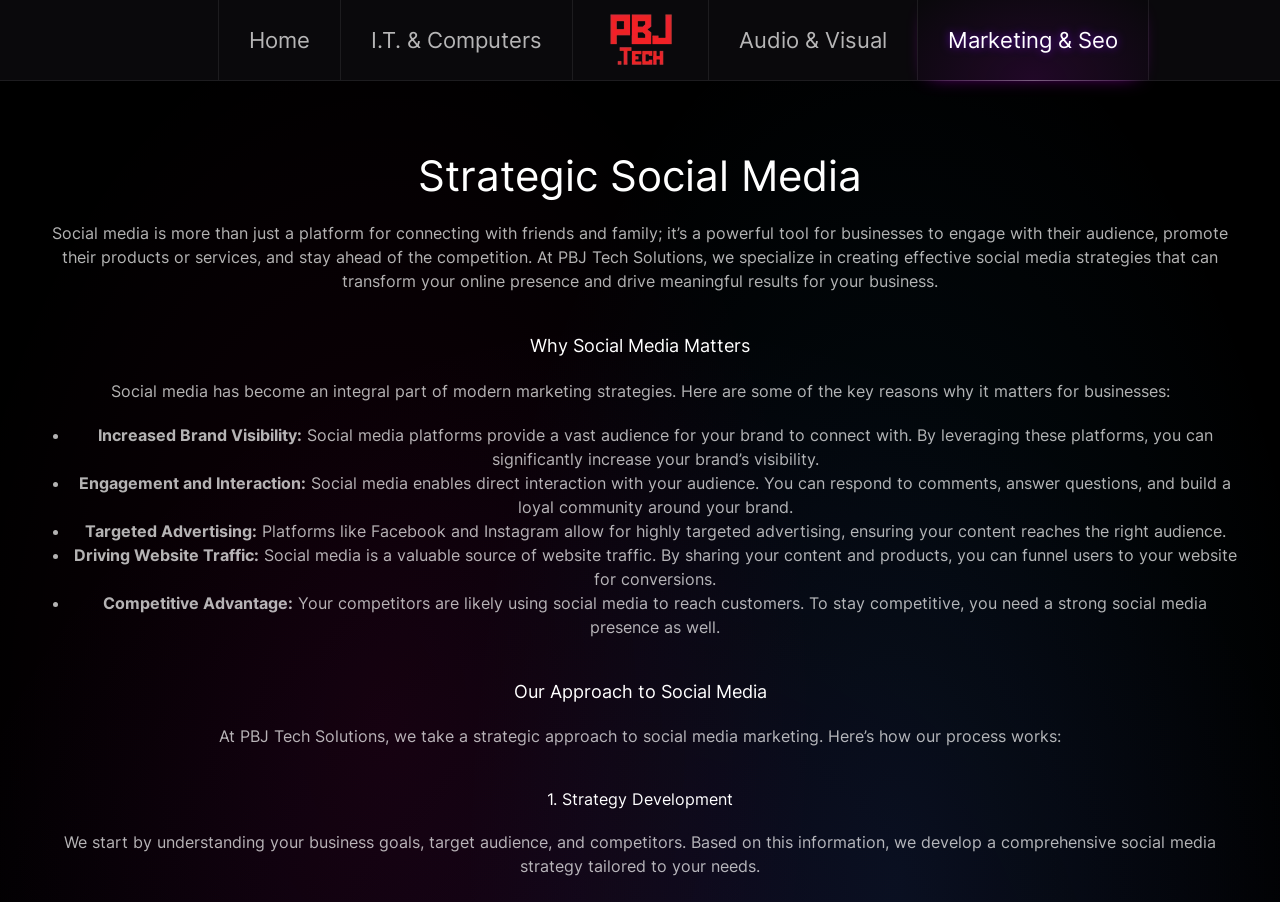Using the details from the image, please elaborate on the following question: What is the main topic of this webpage?

Based on the webpage content, I can see that the main topic is social media, as it discusses its importance for businesses, strategies, and benefits.